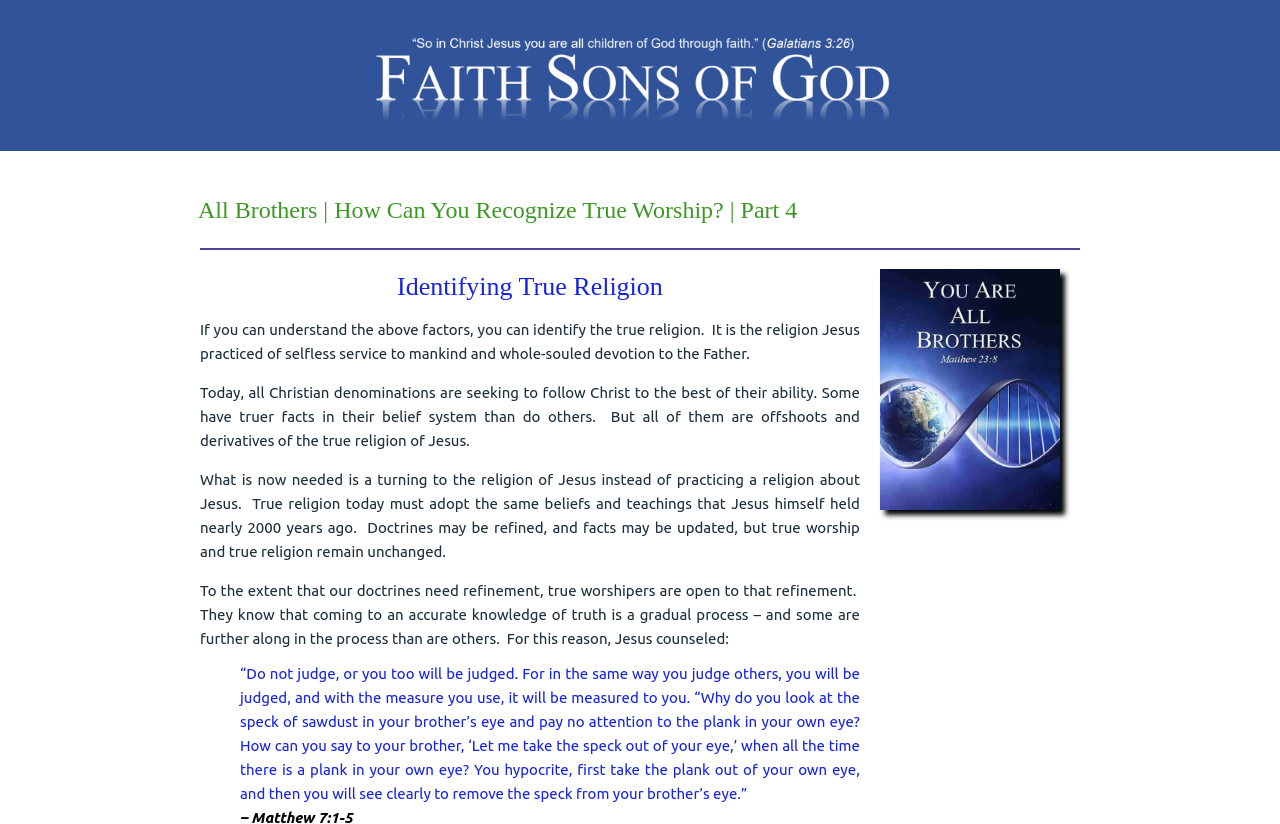Use a single word or phrase to respond to the question:
What is the purpose of true religion?

Selfless service to mankind